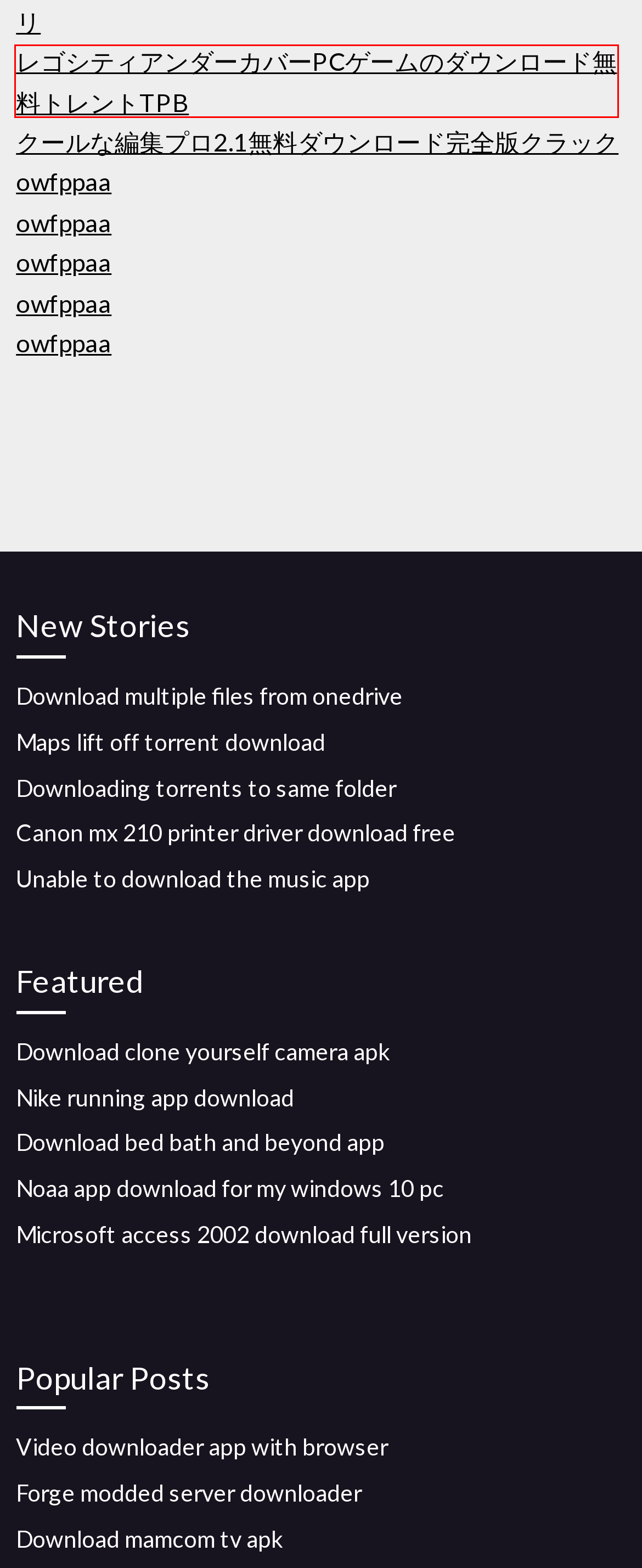Given a webpage screenshot featuring a red rectangle around a UI element, please determine the best description for the new webpage that appears after the element within the bounding box is clicked. The options are:
A. Nike running app download (2020)
B. Unable to download the music app (2020)
C. Download mamcom tv apk [2020]
D. Downloading torrents to same folder [2020]
E. レゴシティアンダーカバーPCゲームのダウンロード無料トレントTPB (2020)
F. Canon mx 210 printer driver download free [2020]
G. Maps lift off torrent download [2020]
H. Download multiple files from onedrive (2020)

E